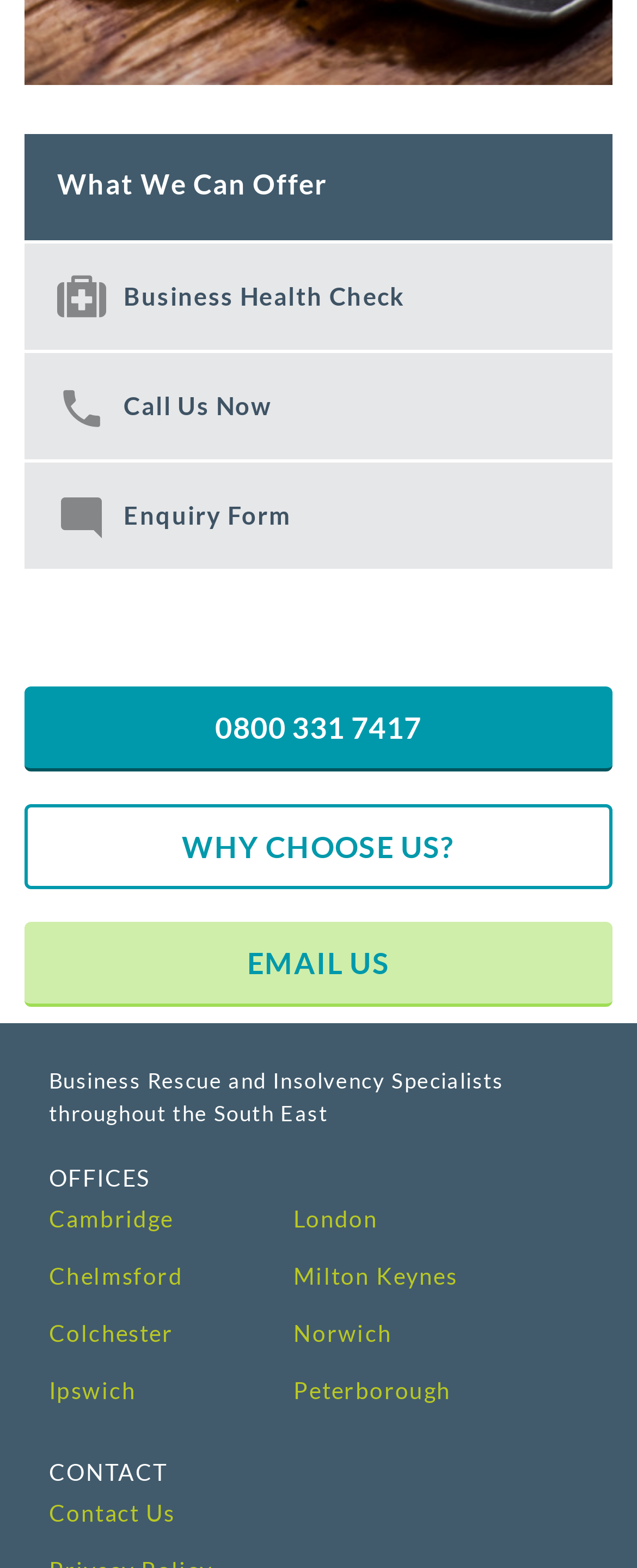Please find the bounding box coordinates for the clickable element needed to perform this instruction: "Call Us Now".

[0.038, 0.225, 0.962, 0.293]